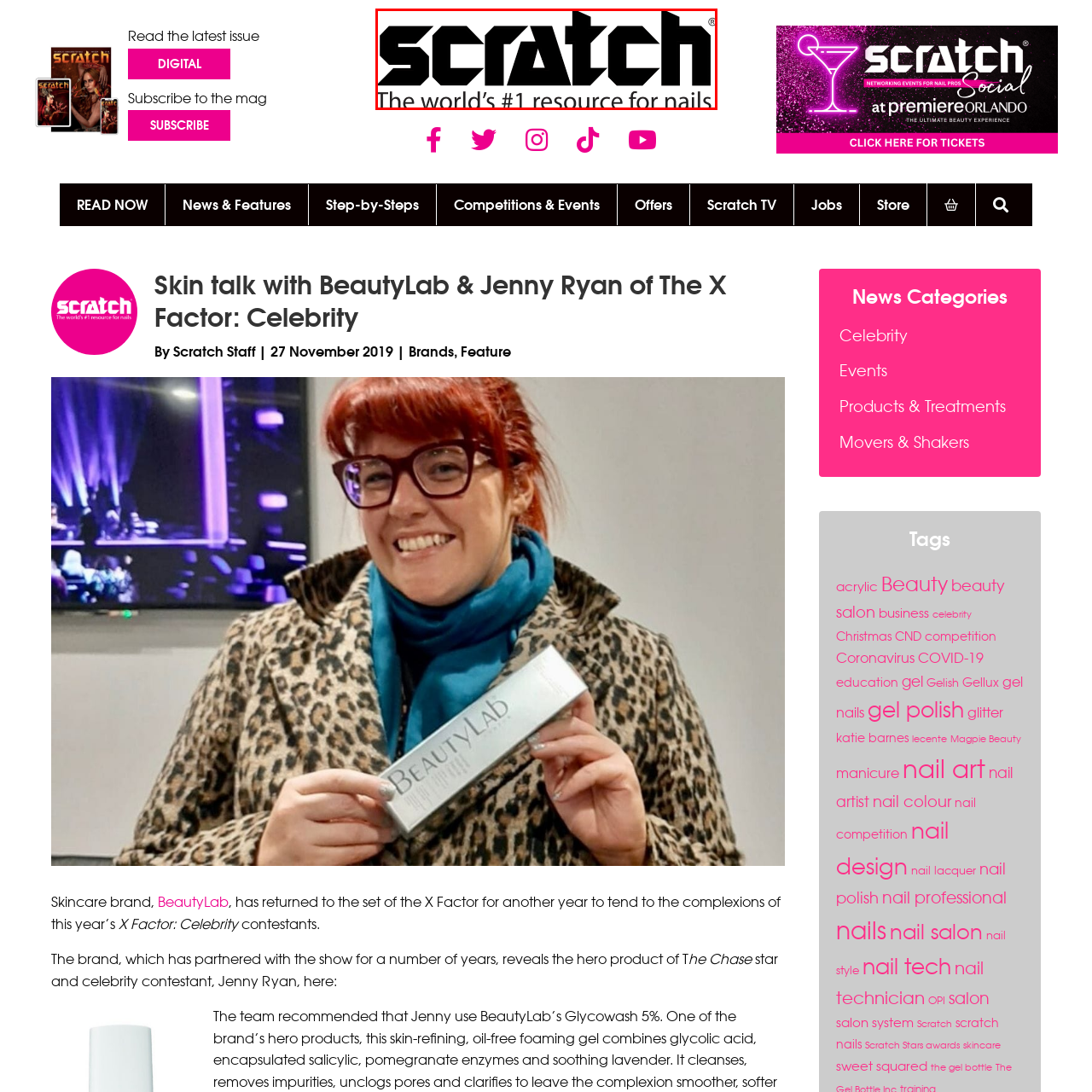What is the brand's commitment reflected in the design?
Look at the section marked by the red bounding box and provide a single word or phrase as your answer.

excellence in nail care and beauty